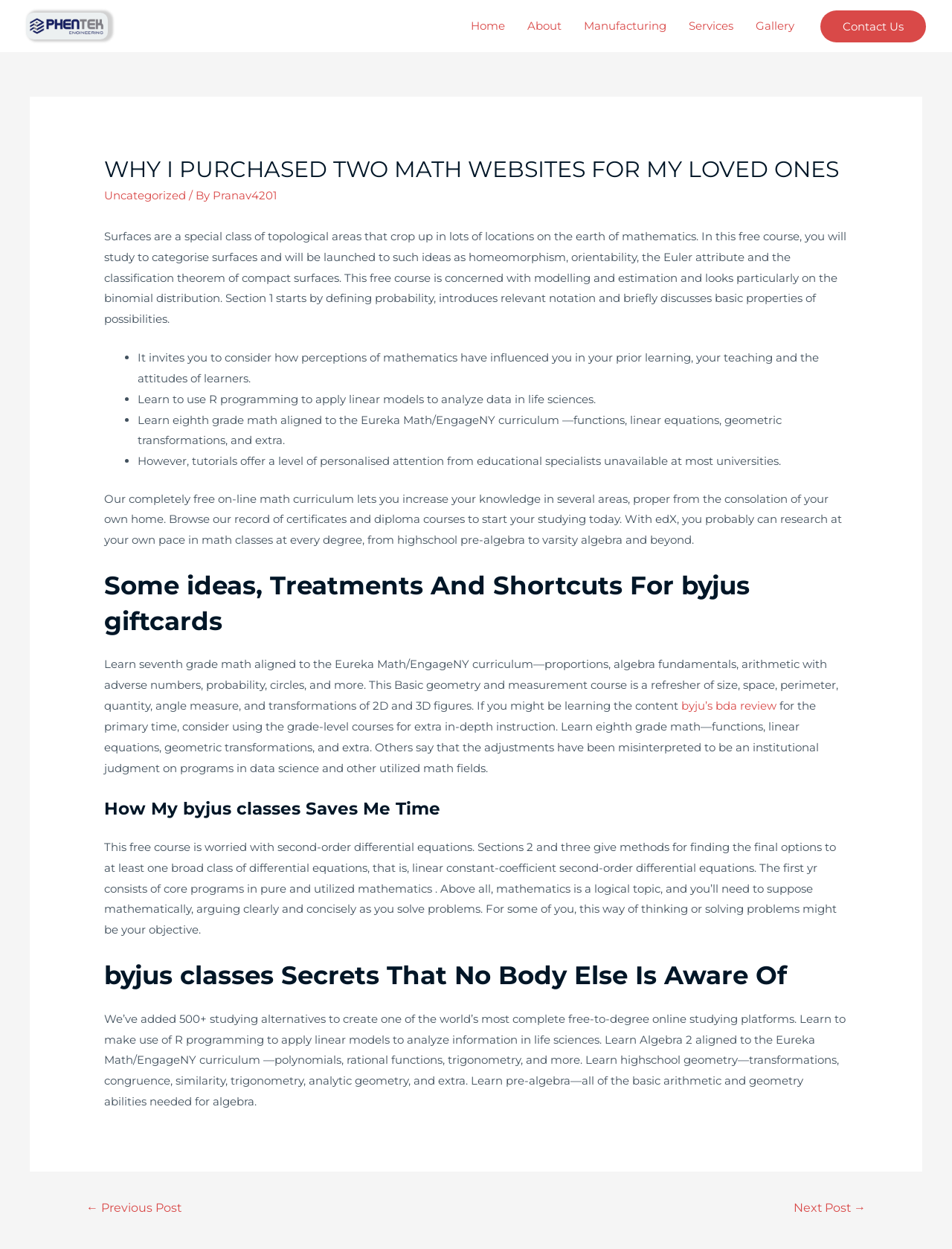Identify the bounding box coordinates of the region that needs to be clicked to carry out this instruction: "Click on the 'Next Post →' link". Provide these coordinates as four float numbers ranging from 0 to 1, i.e., [left, top, right, bottom].

[0.815, 0.957, 0.928, 0.979]